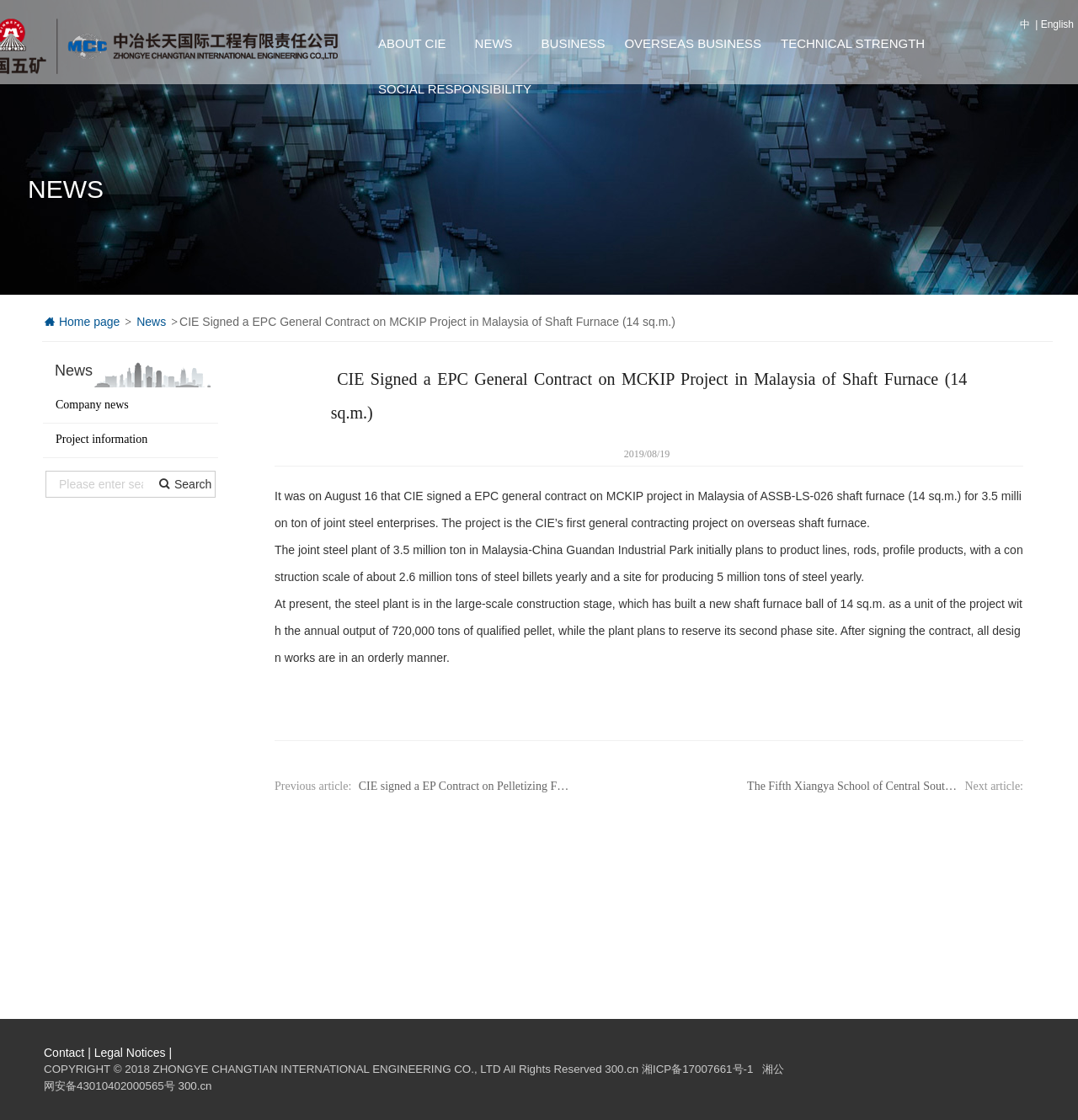Given the description of a UI element: "name="search_keyword" placeholder="Please enter search content"", identify the bounding box coordinates of the matching element in the webpage screenshot.

[0.043, 0.421, 0.145, 0.444]